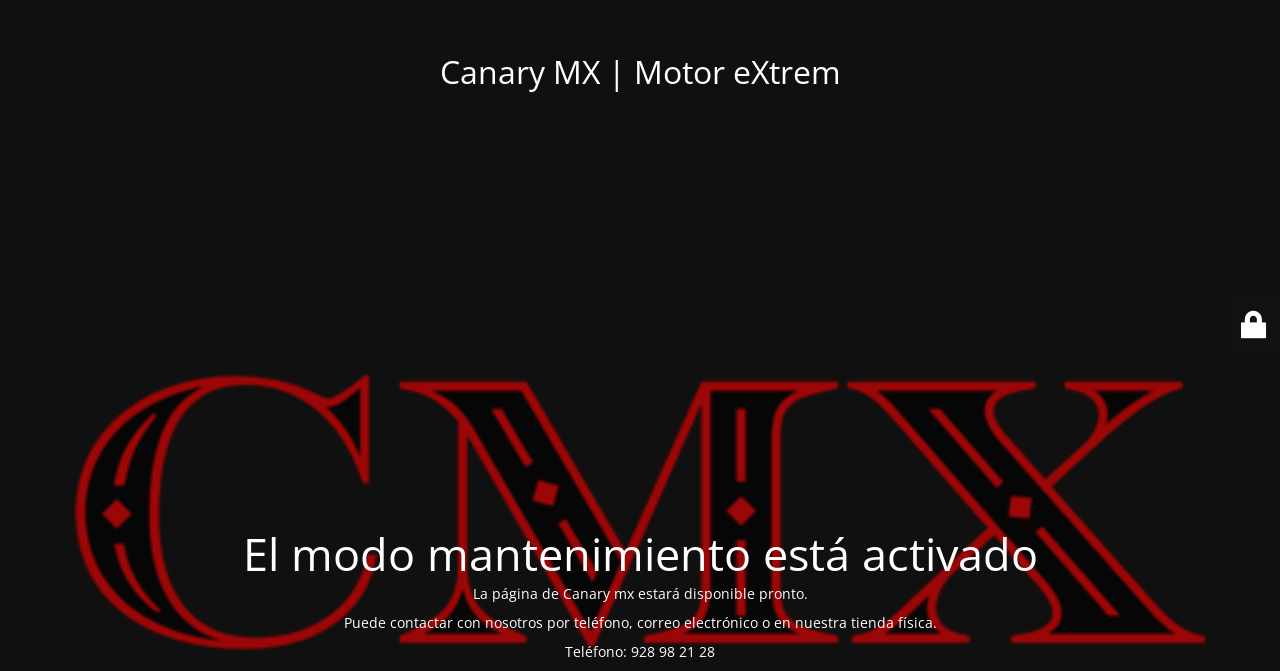Your task is to find and give the main heading text of the webpage.

Canary MX | Motor eXtrem